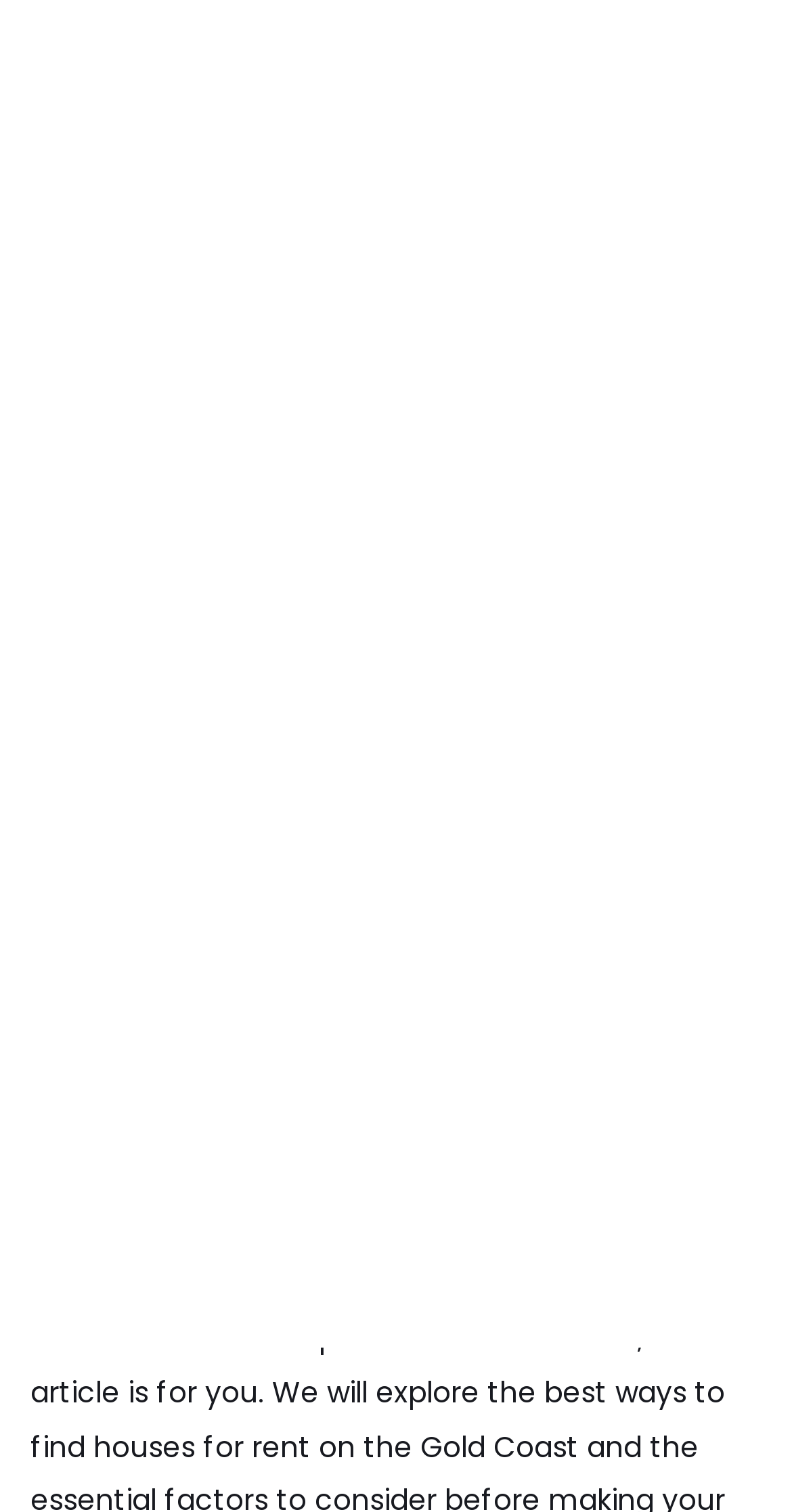Please locate the bounding box coordinates of the element that should be clicked to complete the given instruction: "Read guides for renting".

[0.133, 0.3, 0.269, 0.327]